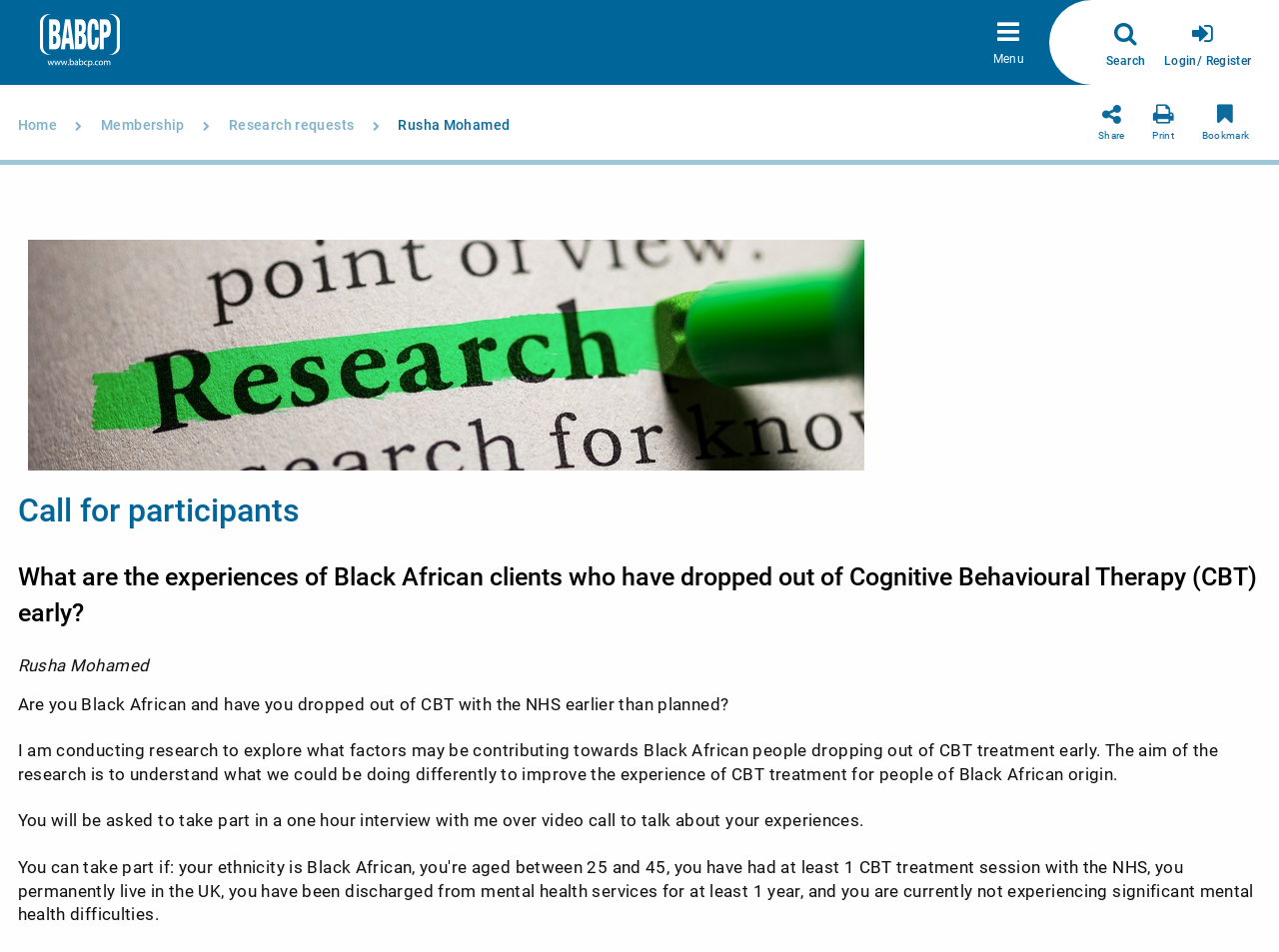Given the element description parent_node: Login/ Register, predict the bounding box coordinates for the UI element in the webpage screenshot. The format should be (top-left x, top-left y, bottom-right x, bottom-right y), and the values should be between 0 and 1.

[0.91, 0.022, 0.97, 0.071]